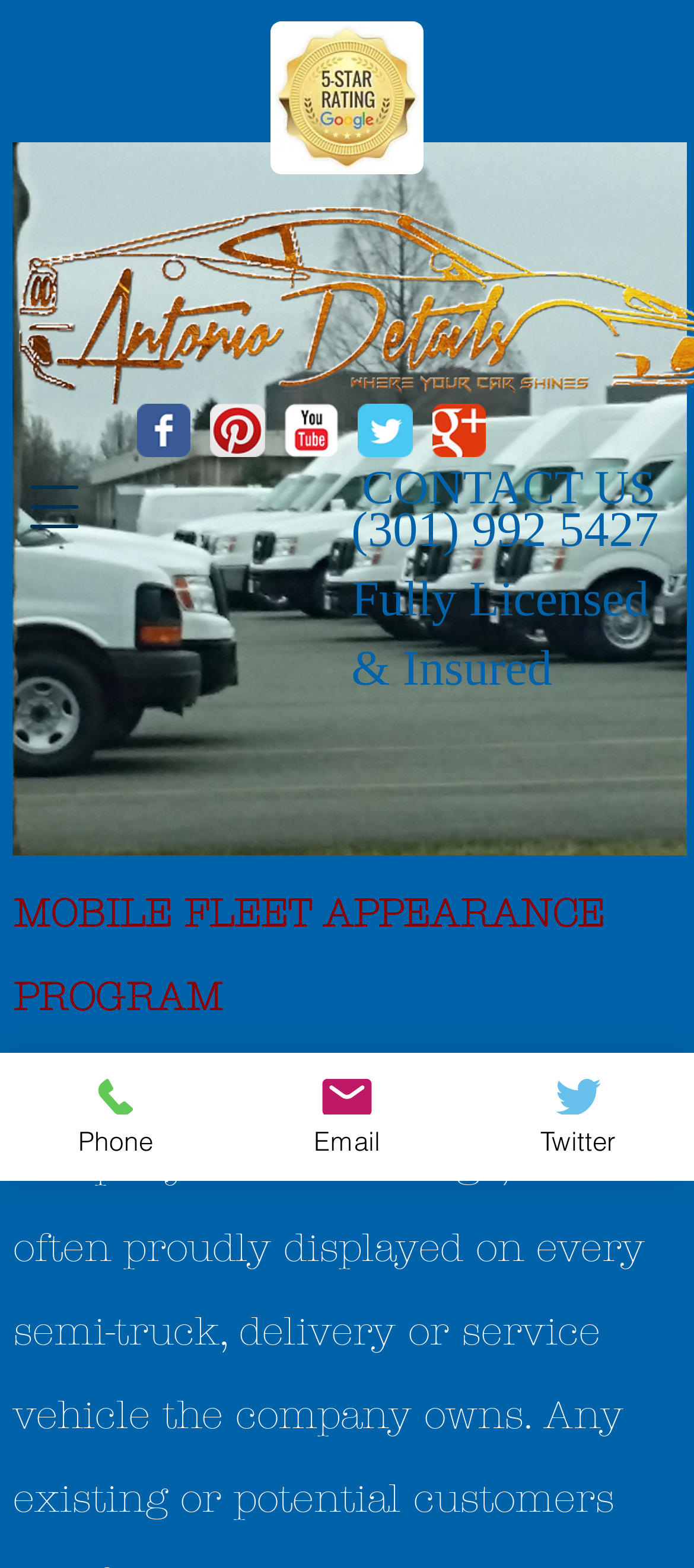Locate the UI element that matches the description aria-label="YouTube Classic" in the webpage screenshot. Return the bounding box coordinates in the format (top-left x, top-left y, bottom-right x, bottom-right y), with values ranging from 0 to 1.

[0.336, 0.211, 0.4, 0.239]